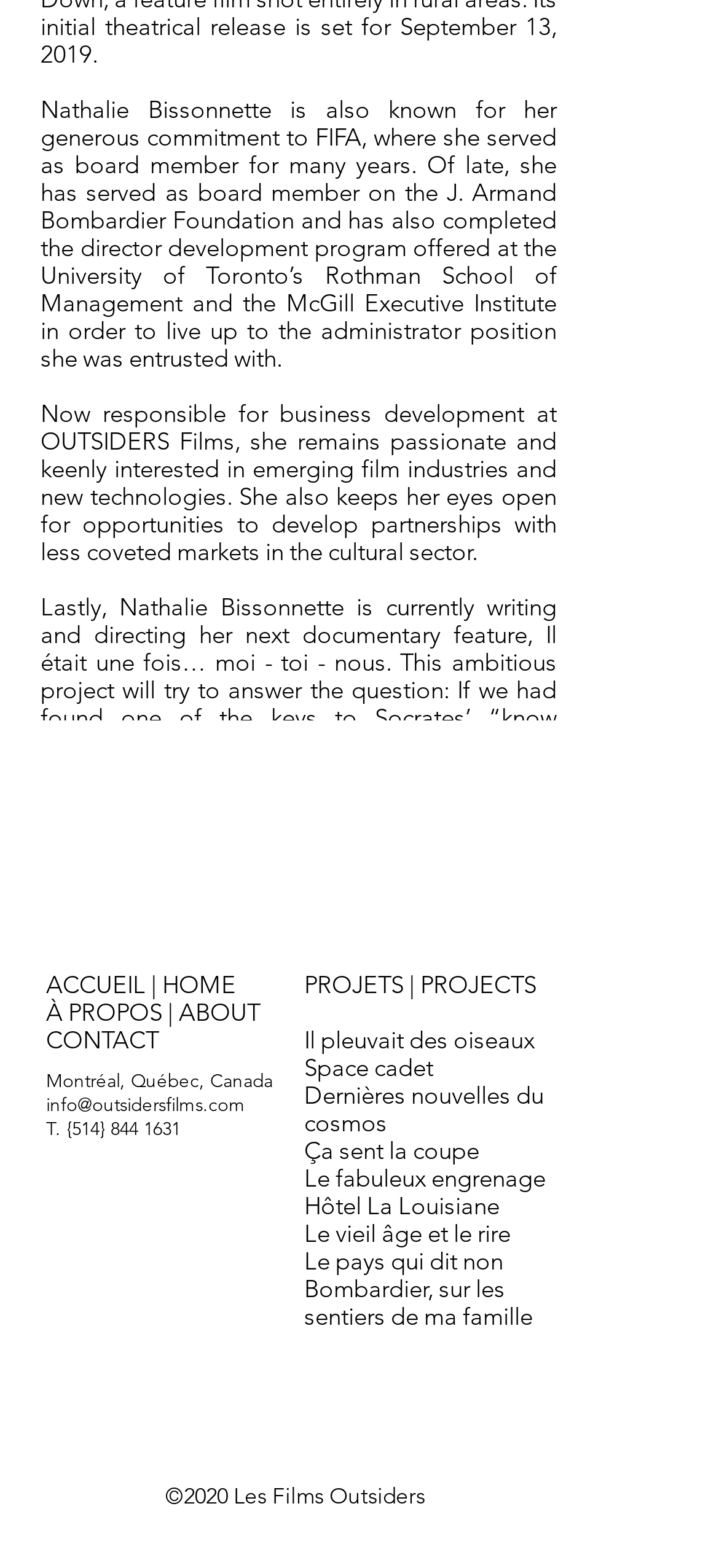How many social media links are available?
Refer to the image and give a detailed response to the question.

The list element with ID 73 contains four link elements with IDs 153, 154, 155, and 156, indicating four social media links are available.